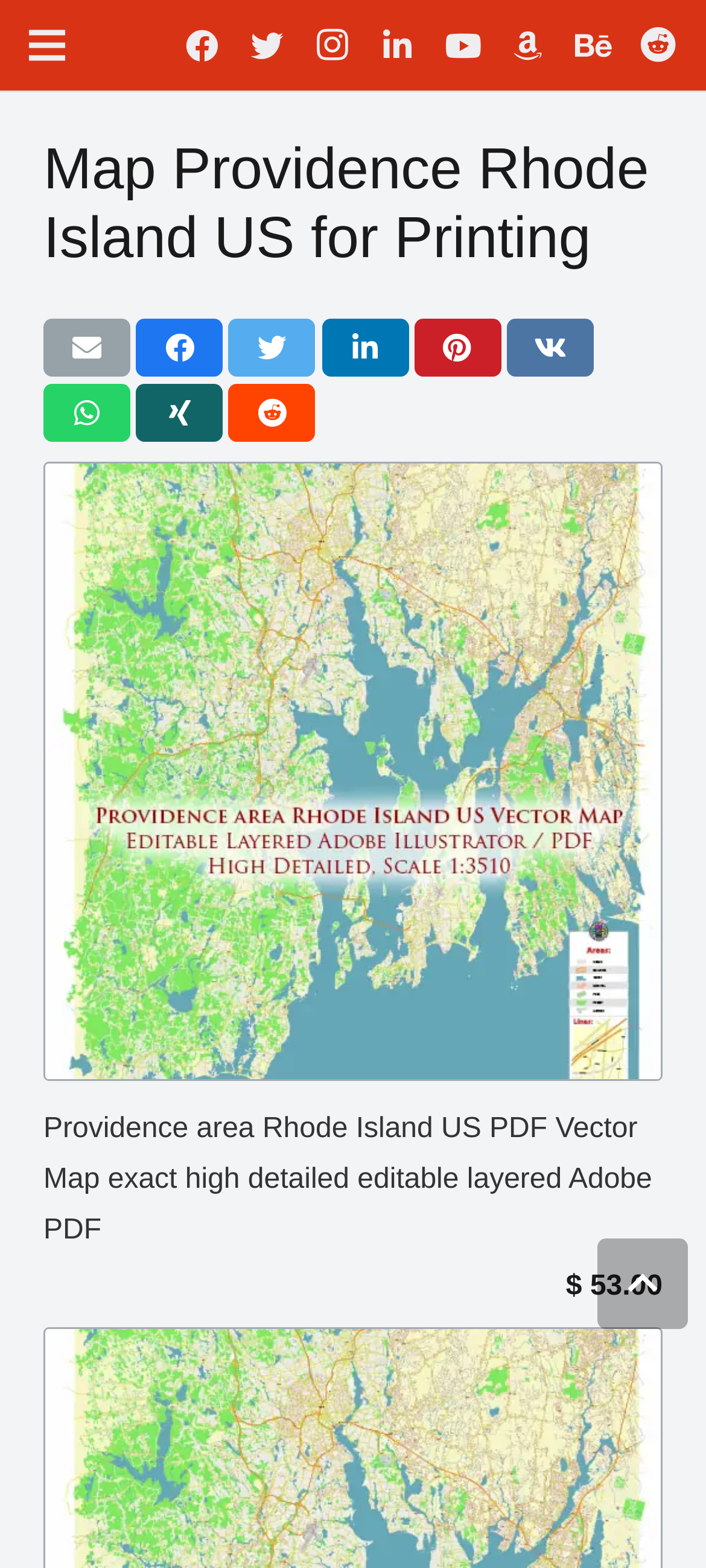Please predict the bounding box coordinates of the element's region where a click is necessary to complete the following instruction: "View the Providence area Rhode Island US PDF Vector Map". The coordinates should be represented by four float numbers between 0 and 1, i.e., [left, top, right, bottom].

[0.062, 0.71, 0.924, 0.795]